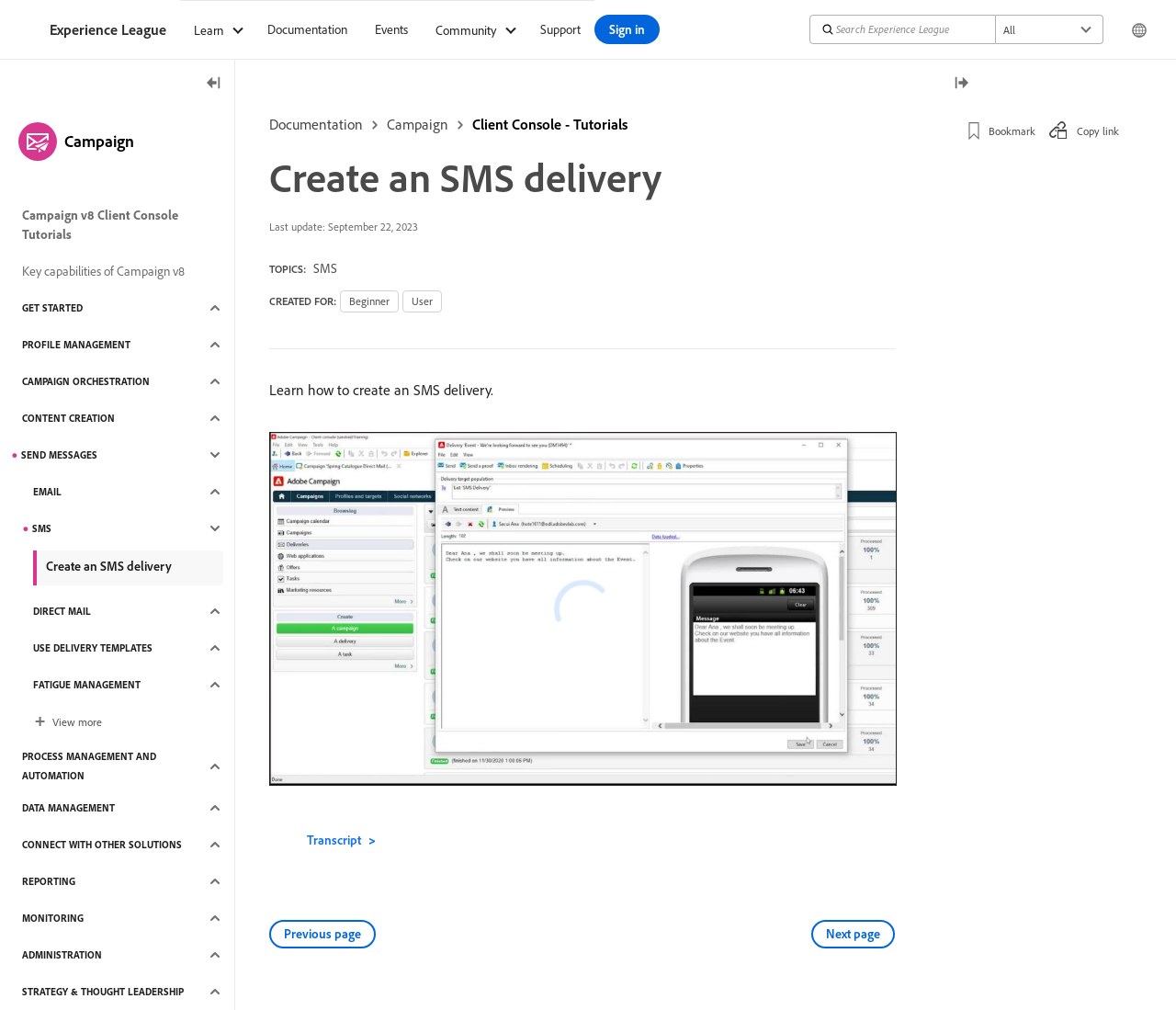What is the text of the main heading on the webpage?
Answer with a single word or phrase, using the screenshot for reference.

Create an SMS delivery